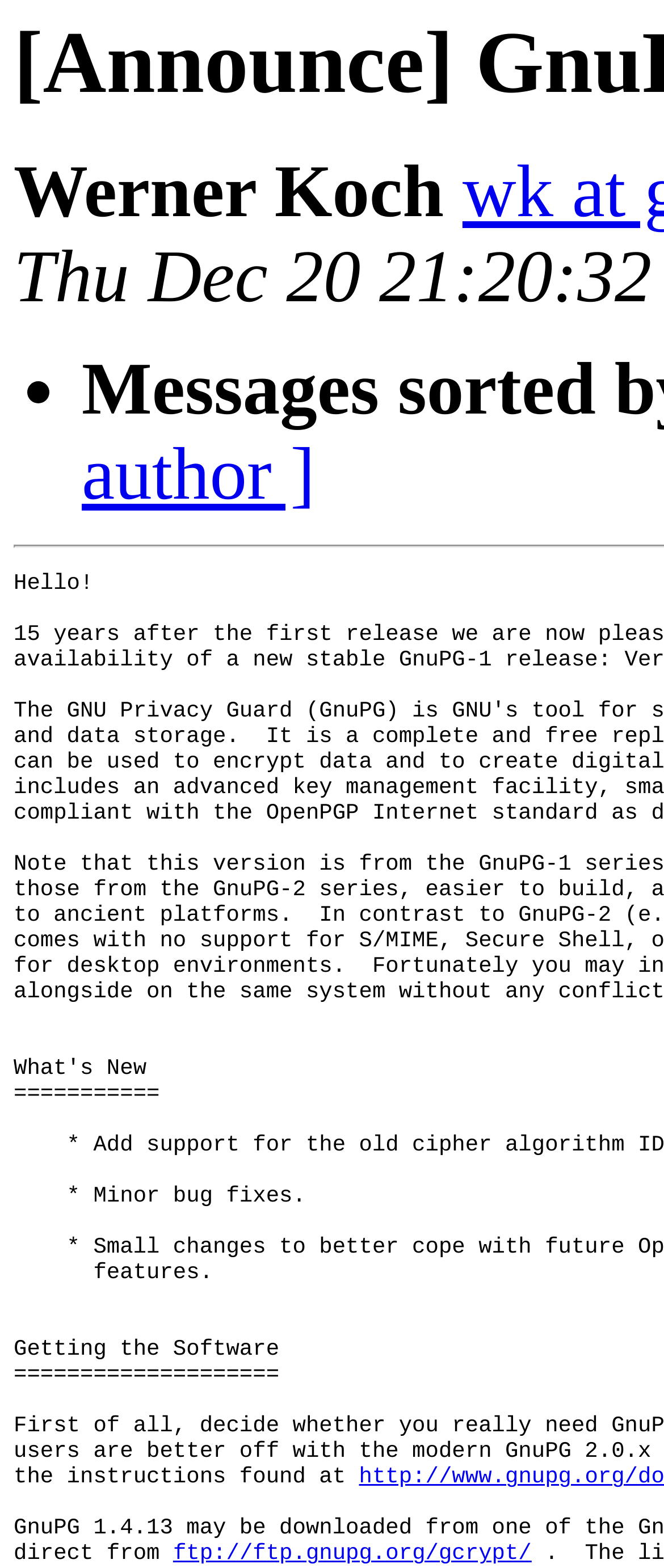Determine the bounding box coordinates for the UI element with the following description: "[ thread ]". The coordinates should be four float numbers between 0 and 1, represented as [left, top, right, bottom].

[0.611, 0.129, 0.761, 0.147]